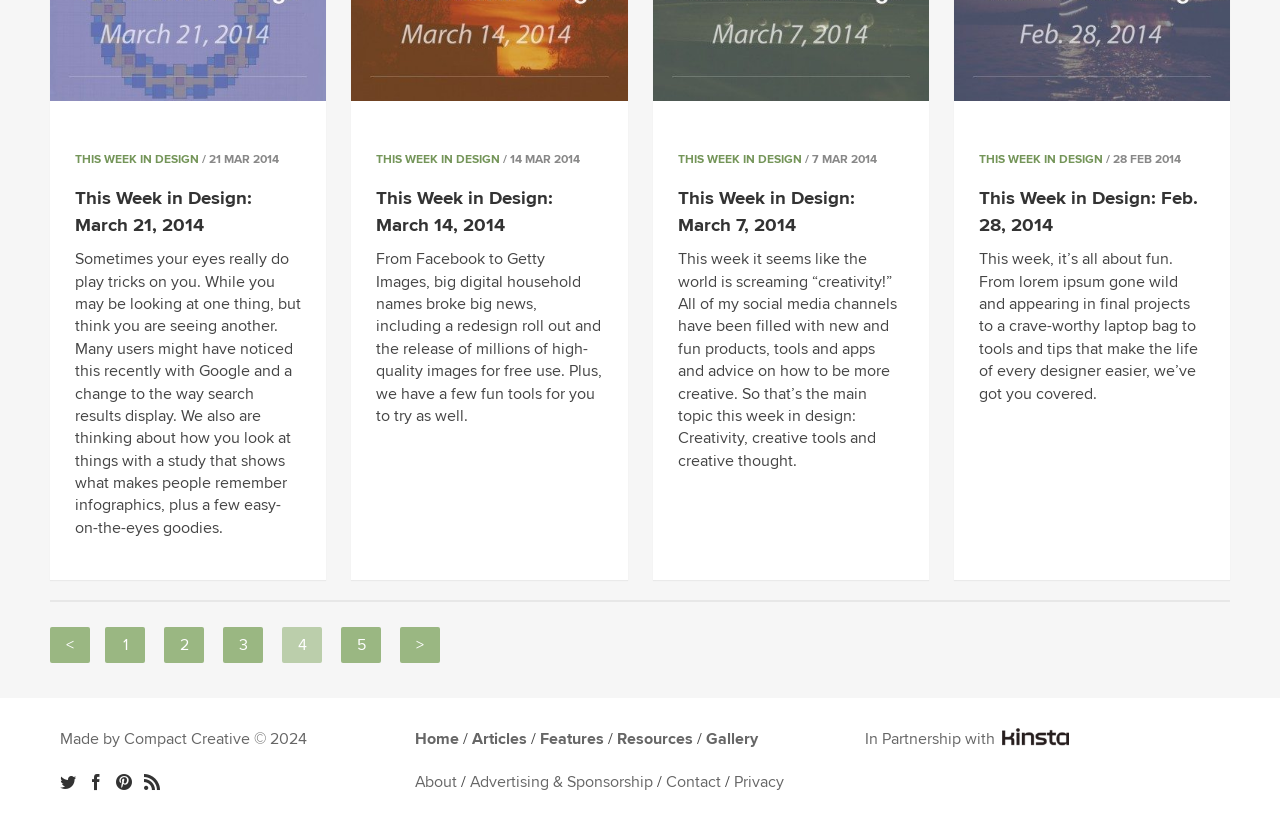Locate the bounding box coordinates of the element that should be clicked to execute the following instruction: "Go to page 2".

[0.128, 0.76, 0.159, 0.804]